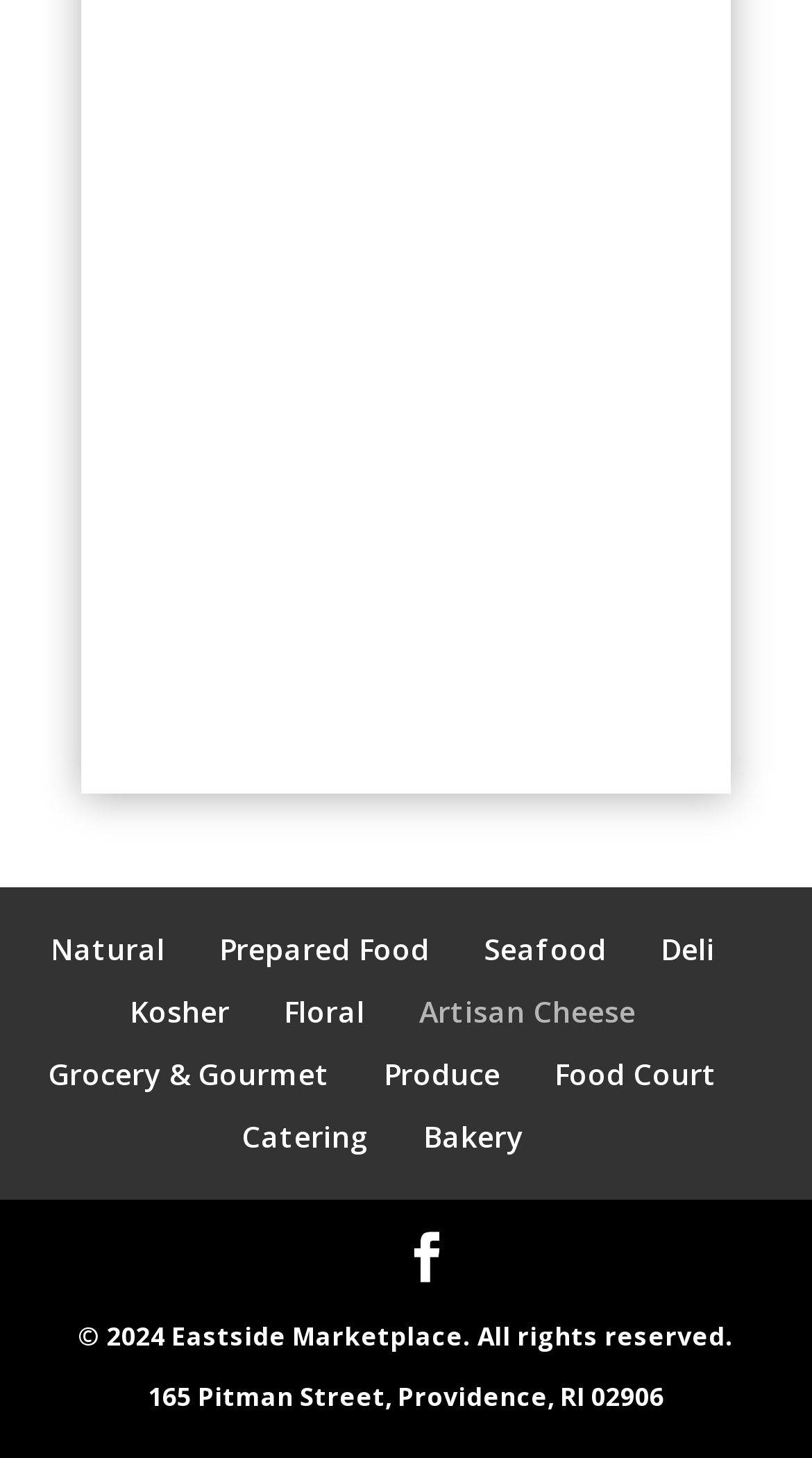Find the bounding box coordinates for the UI element whose description is: "Grocery & Gourmet". The coordinates should be four float numbers between 0 and 1, in the format [left, top, right, bottom].

[0.06, 0.723, 0.406, 0.75]